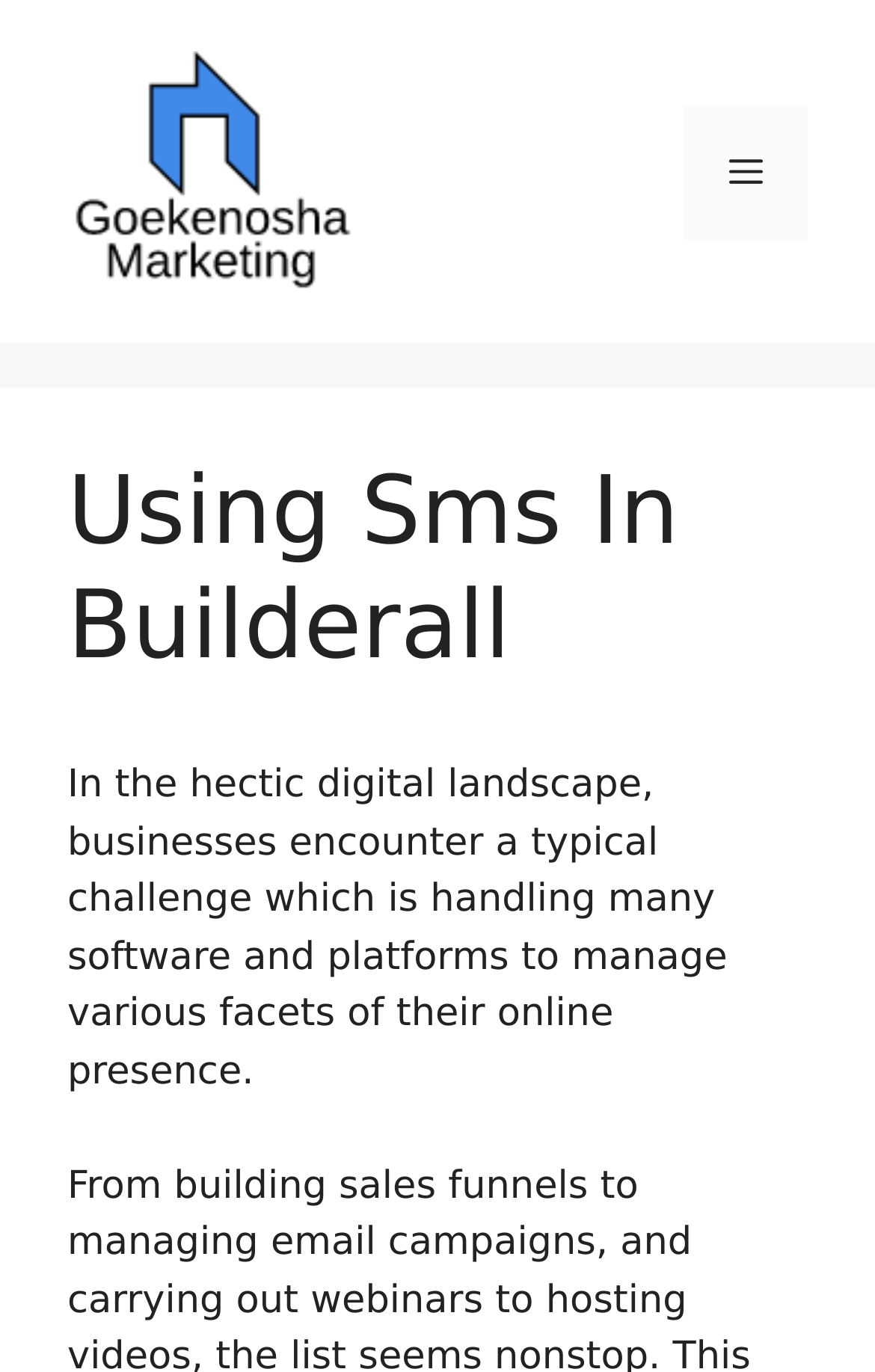What is the main topic of this webpage?
Refer to the image and provide a detailed answer to the question.

Based on the heading element 'Using Sms In Builderall' and the content of the webpage, it is clear that the main topic of this webpage is about using SMS in Builderall.